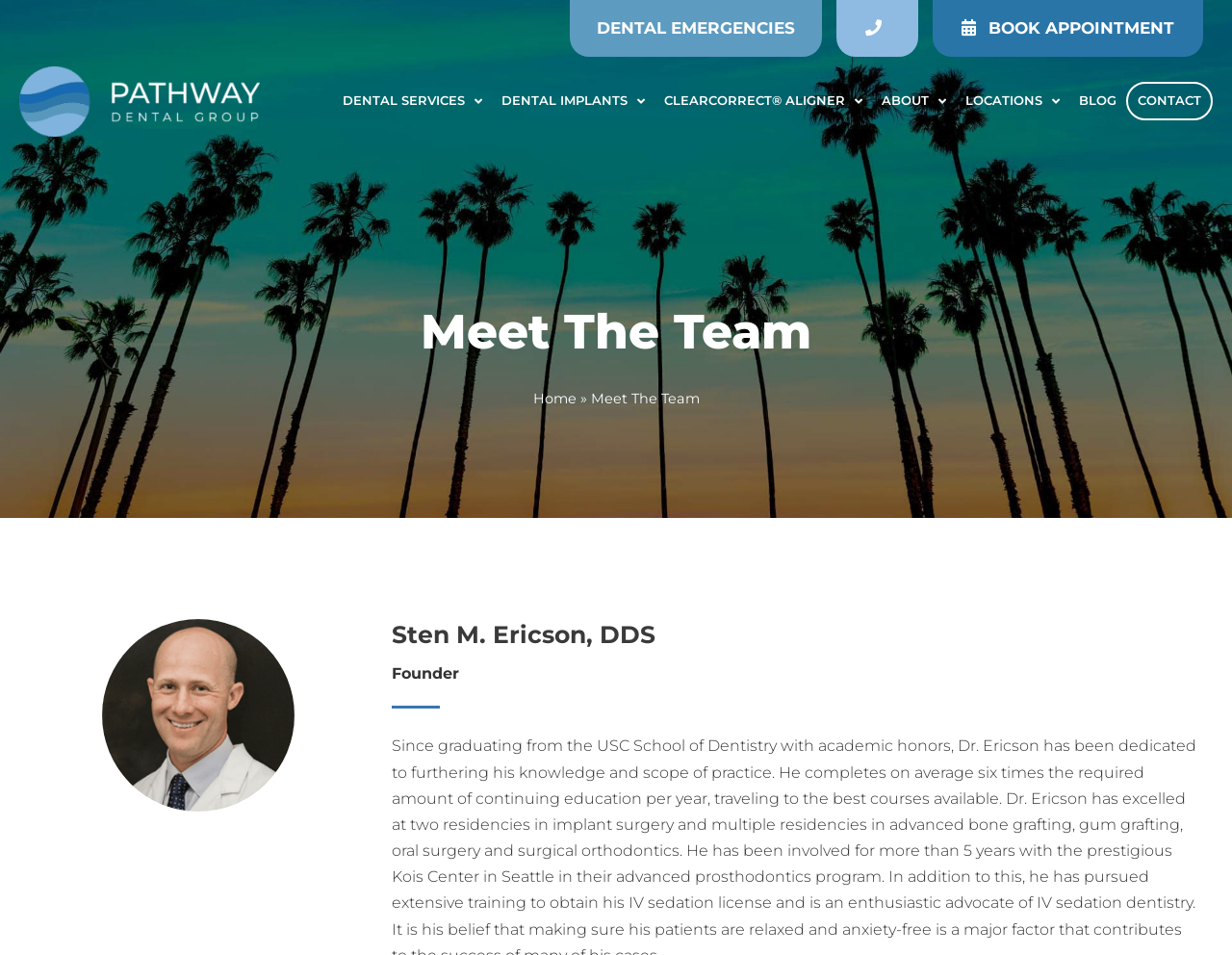Extract the text of the main heading from the webpage.

Meet The Team